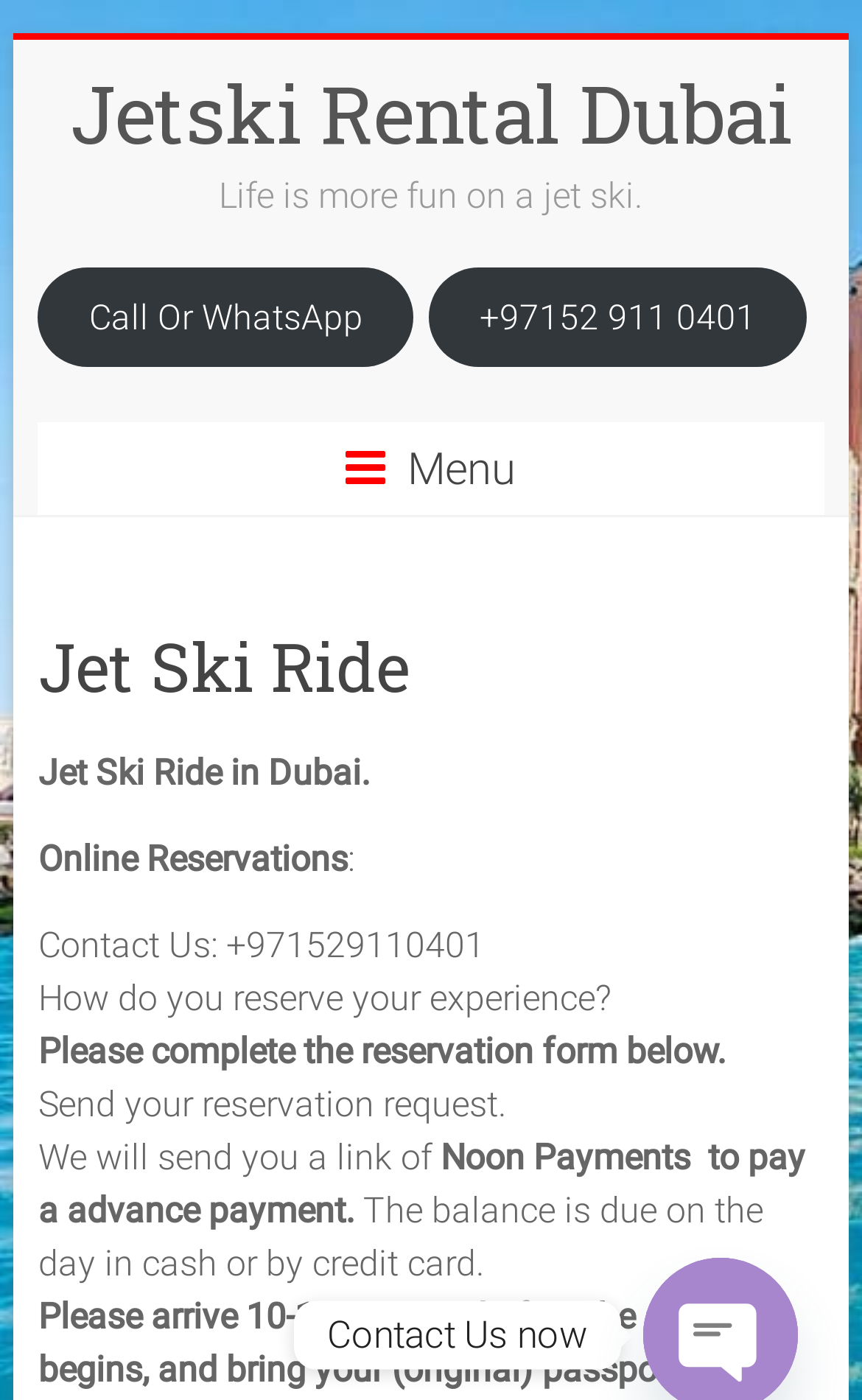What is the company's phone number?
Give a detailed and exhaustive answer to the question.

The phone number can be found in the section where it says 'Call Or WhatsApp' and next to it is the phone number '+97152 911 0401'.